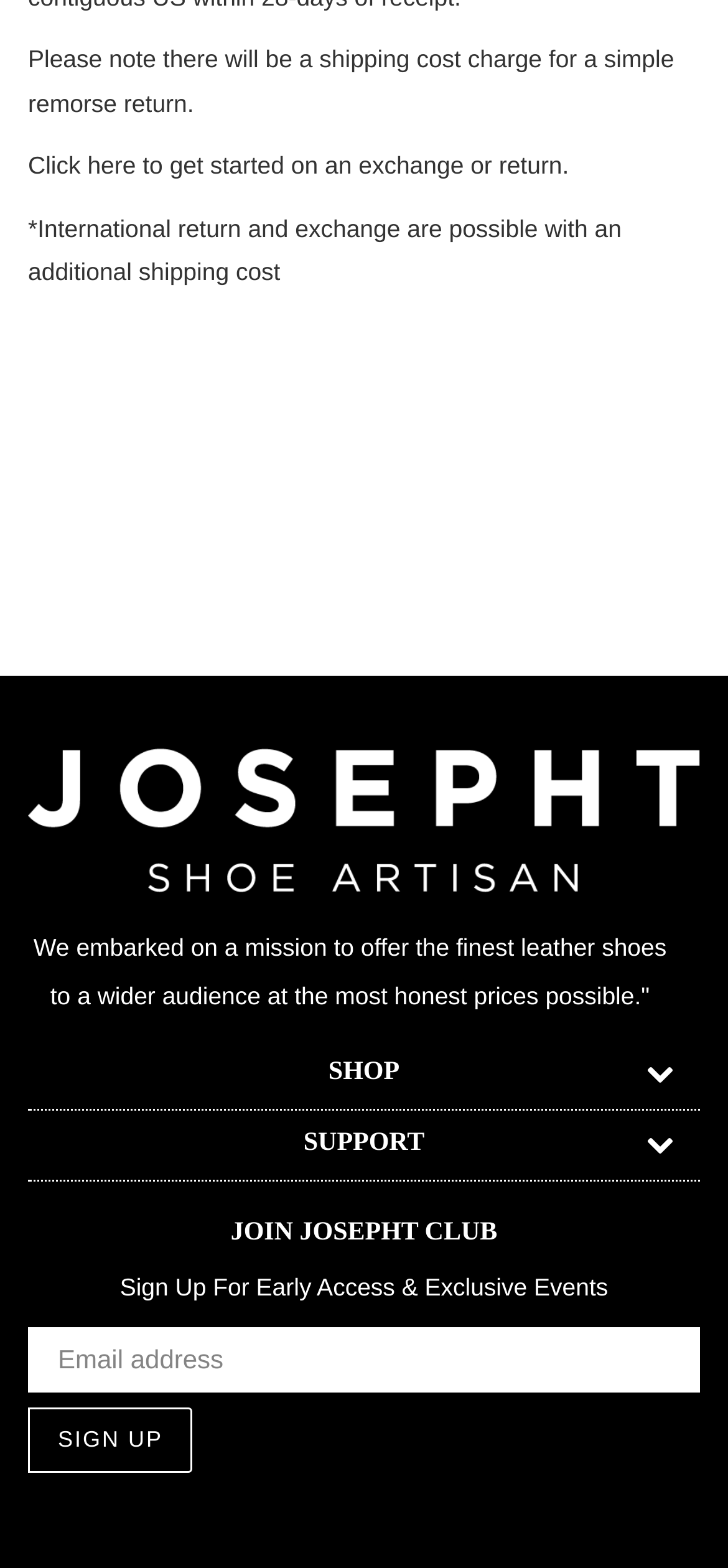What is the purpose of the link 'Click here'?
Using the image as a reference, give a one-word or short phrase answer.

Get started on exchange or return